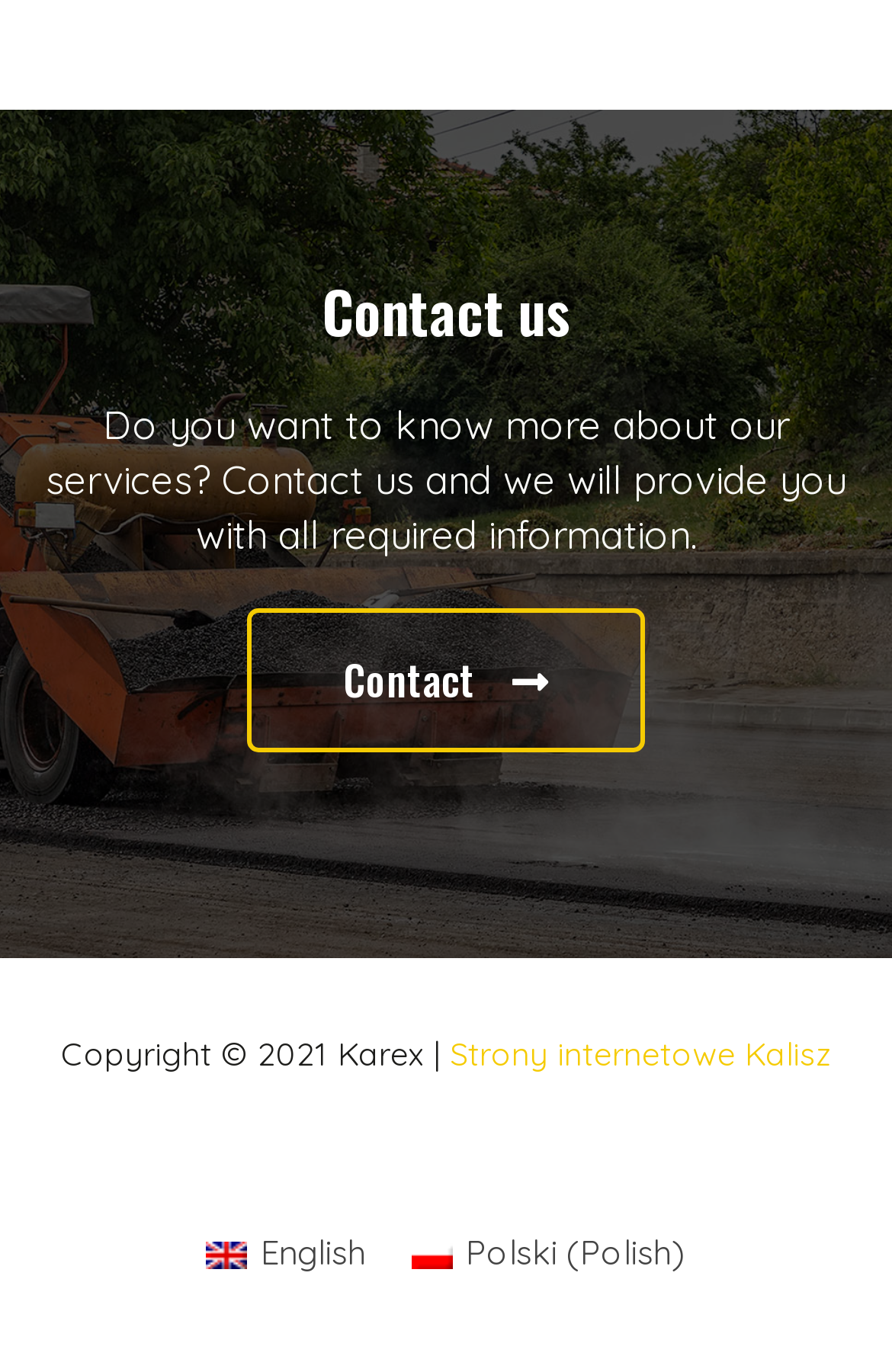Locate the bounding box of the UI element defined by this description: "English". The coordinates should be given as four float numbers between 0 and 1, formatted as [left, top, right, bottom].

[0.206, 0.892, 0.436, 0.937]